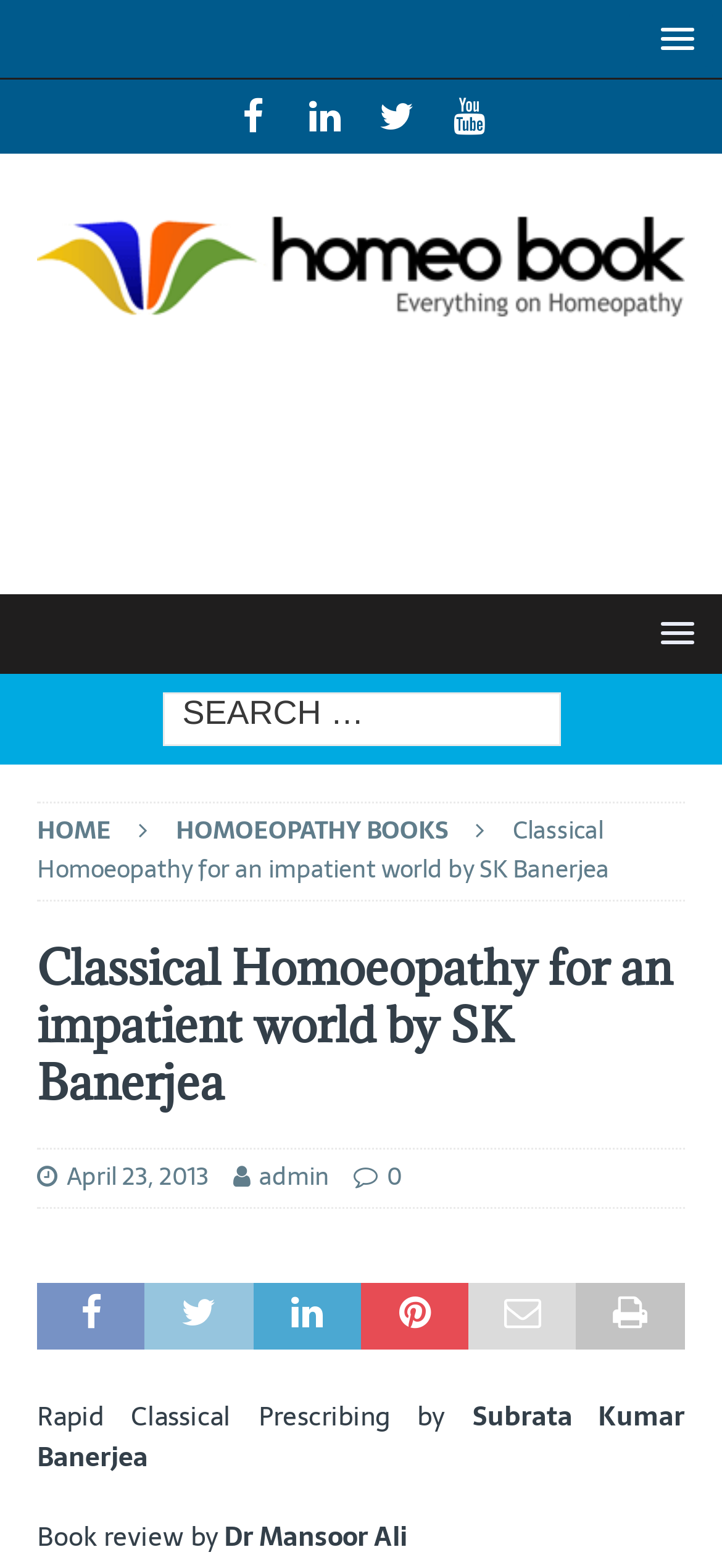Analyze and describe the webpage in a detailed narrative.

This webpage is about a book titled "Classical Homoeopathy for an impatient world by SK Banerjea". At the top, there are five social media links, including Facebook, LinkedIn, Twitter, and Youtube, aligned horizontally. Below these links, there is a header section with a title "Classical Homoeopathy for an impatient world by SK Banerjea" and a subtitle "Rapid Classical Prescribing by Subrata Kumar Banerjea". 

On the left side, there is a menu button and a search bar. The search bar has a label "Search for:". Below the search bar, there are several links, including "HOME" and "HOMOEOPATHY BOOKS". 

In the main content area, there is a book review by Dr. Mansoor Ali. The review is divided into several paragraphs. Above the review, there is a link to the book's publication date, "April 23, 2013", and the author's name, "admin". 

At the bottom of the page, there are several links to share the webpage on social media platforms, including Facebook, Twitter, LinkedIn, and WhatsApp. There is also a link to follow the website by email.